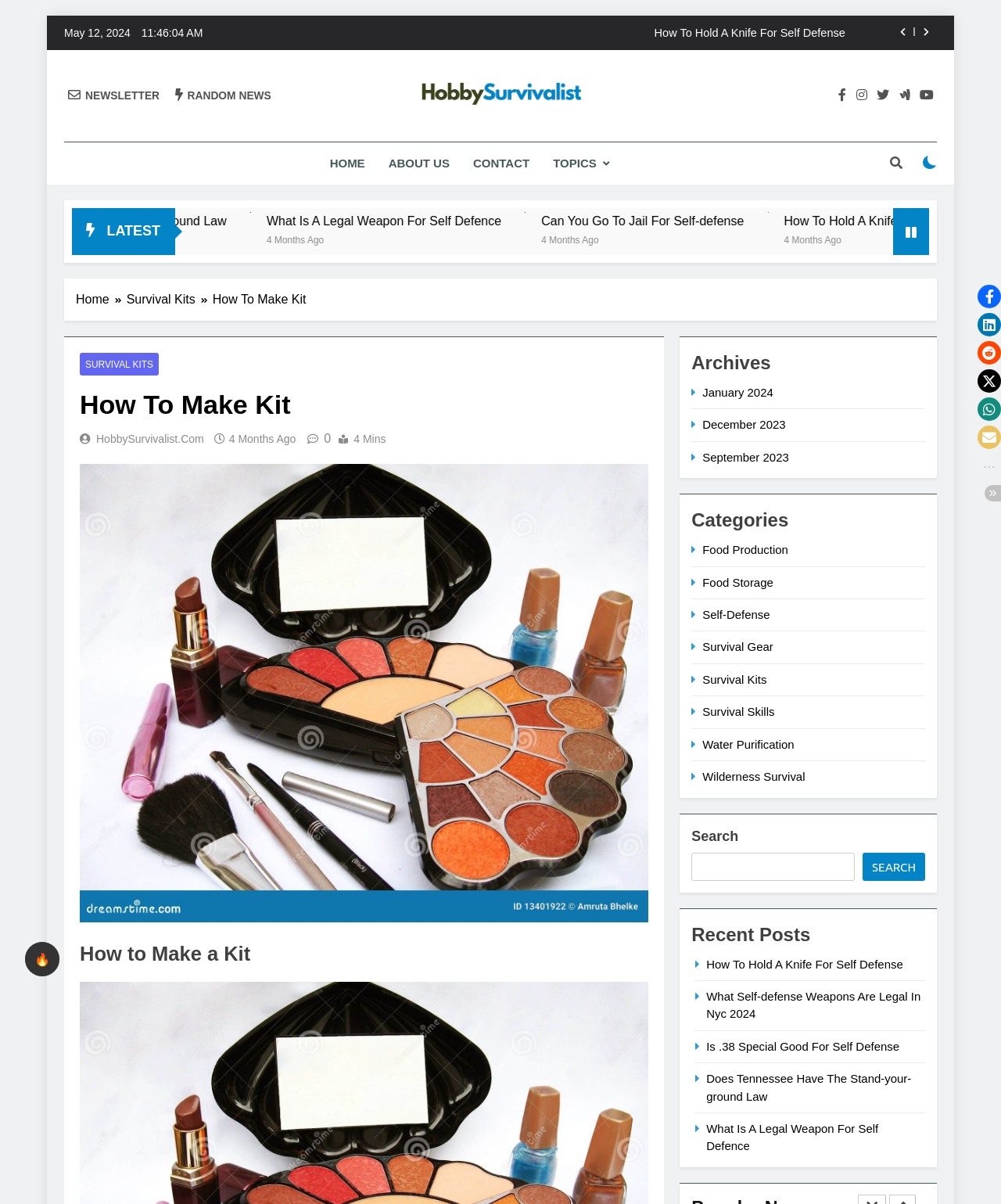Find the bounding box coordinates of the area that needs to be clicked in order to achieve the following instruction: "Read the latest news". The coordinates should be specified as four float numbers between 0 and 1, i.e., [left, top, right, bottom].

[0.107, 0.185, 0.16, 0.198]